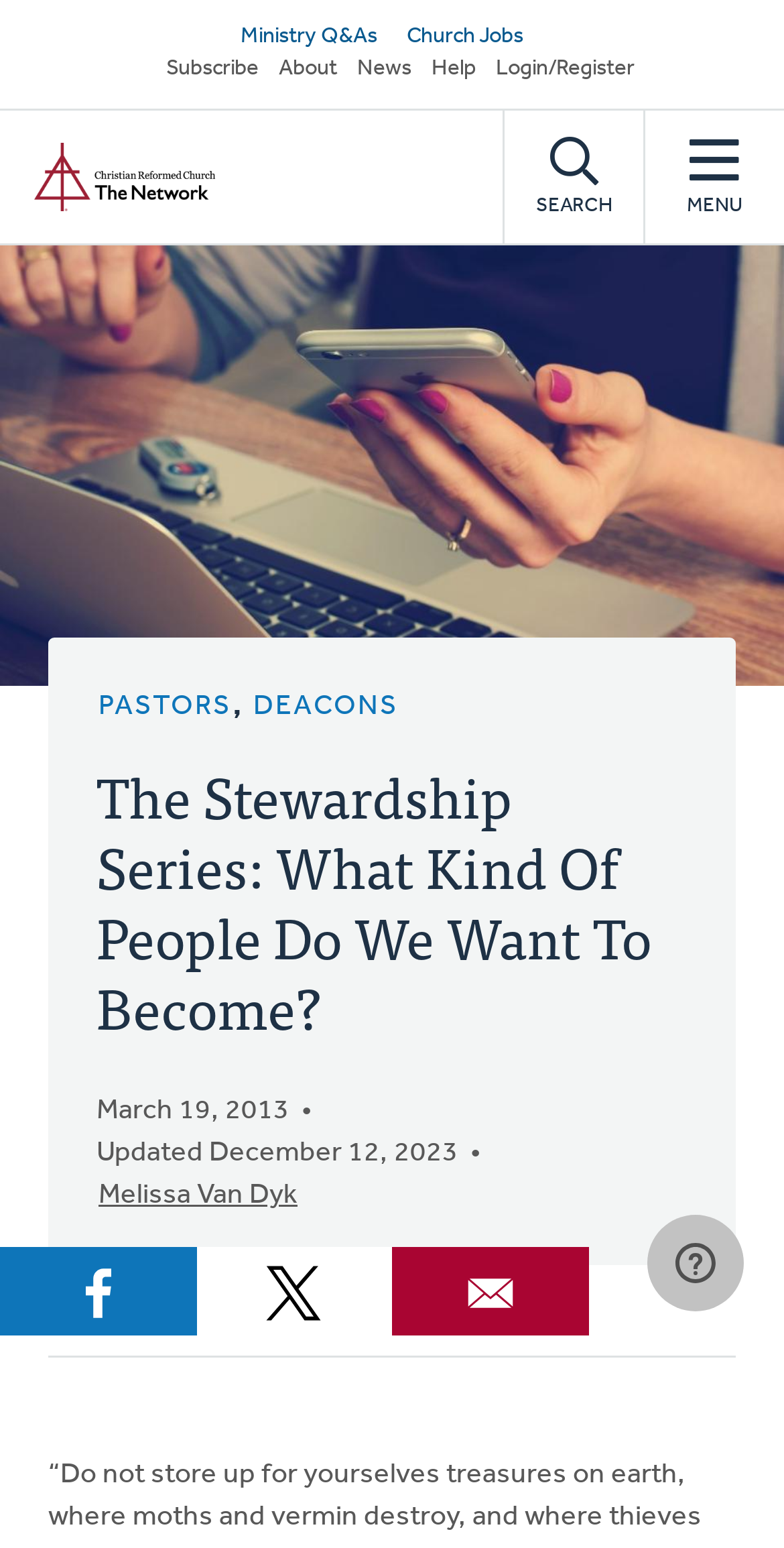Please find and give the text of the main heading on the webpage.

The Stewardship Series: What Kind Of People Do We Want To Become?